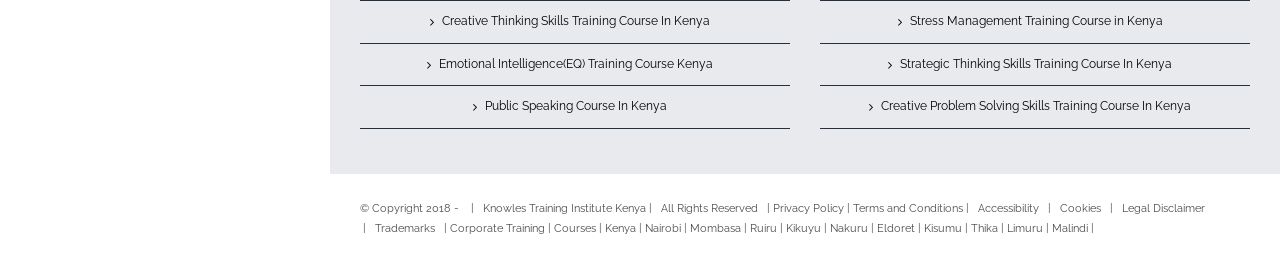What is the name of the institution?
Answer the question with as much detail as possible.

The name of the institution is mentioned in the footer section of the webpage, where it says 'Knowles Training Institute Kenya'.